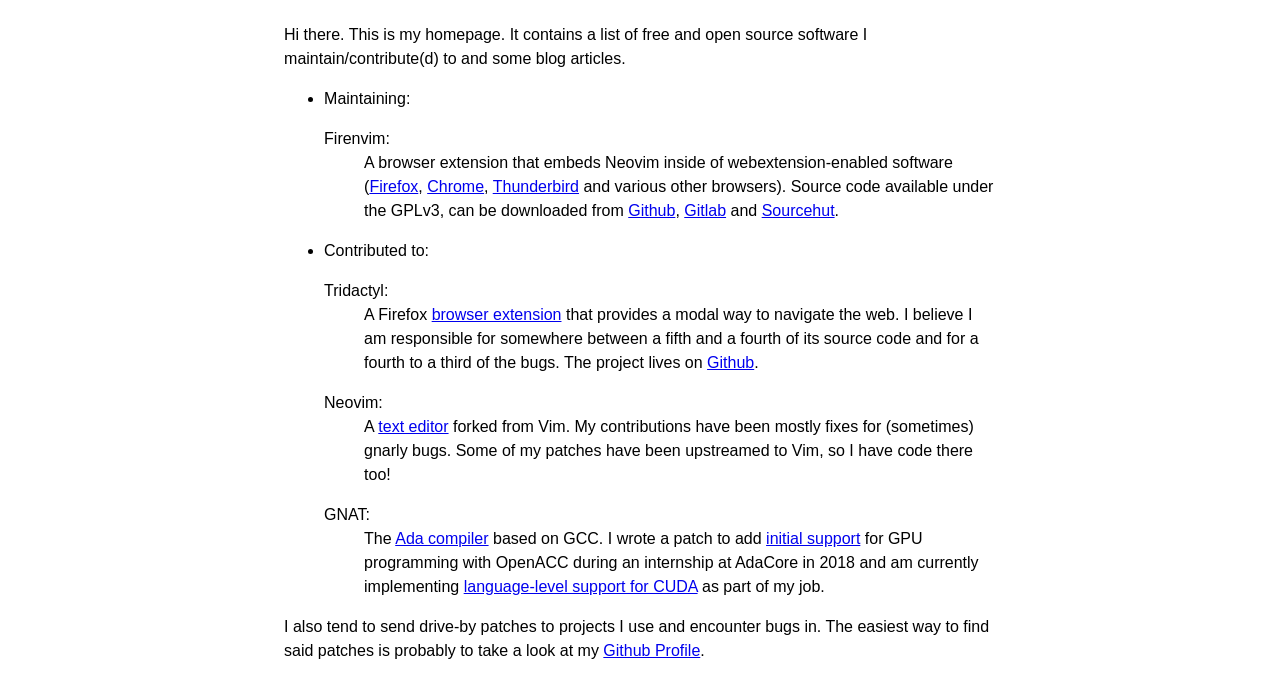Provide a single word or phrase answer to the question: 
What is Ghjuvan Lacambre currently implementing in GNAT?

Language-level support for CUDA